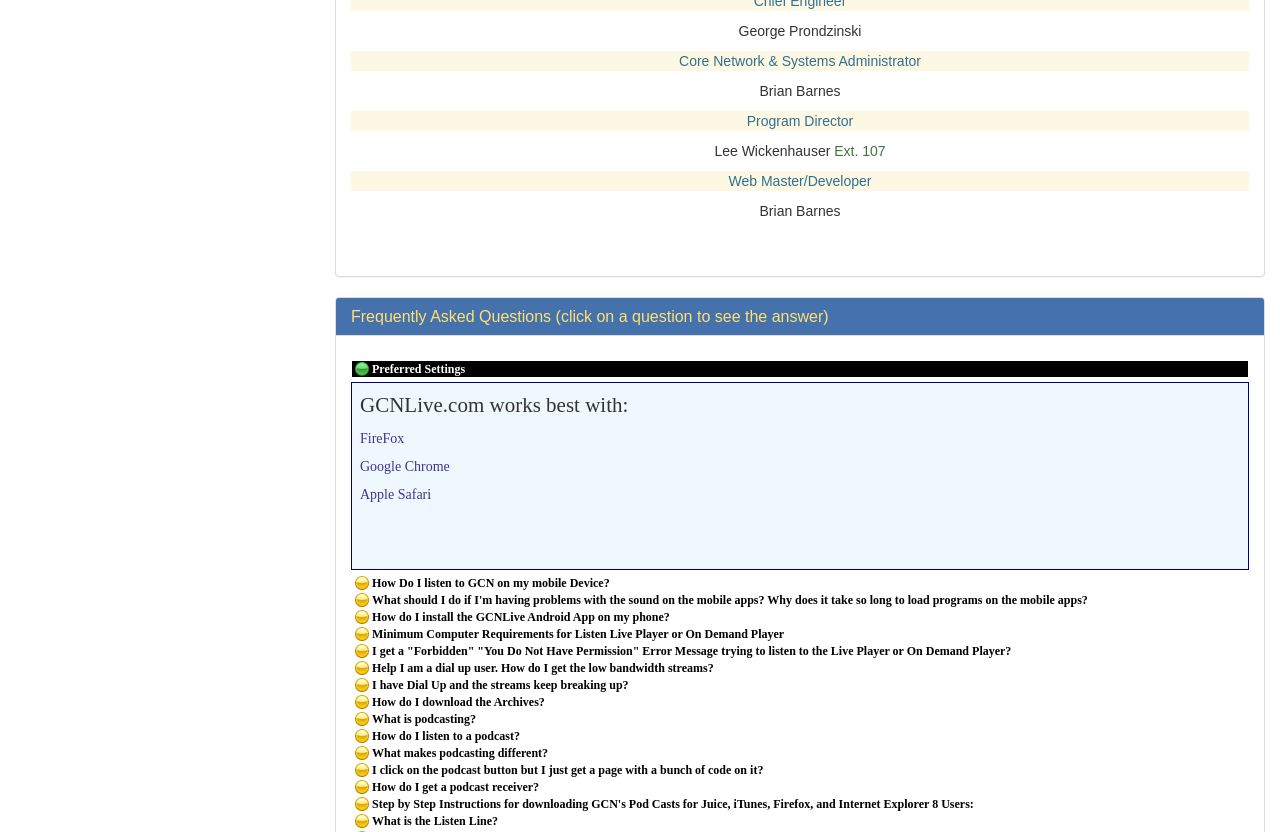What is the topic of the FAQ with the link 'How do I install the GCNLive Android App on my phone?'?
Please look at the screenshot and answer using one word or phrase.

Installing GCNLive Android App